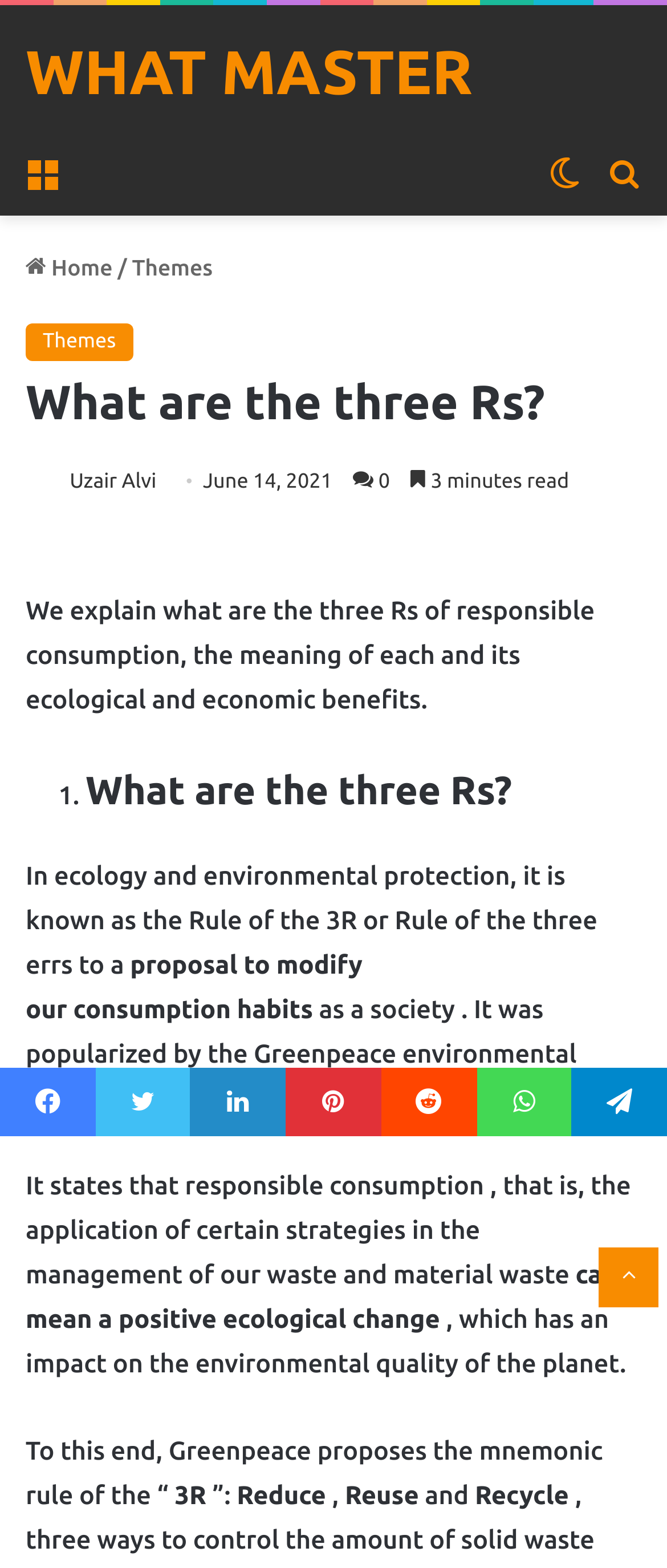What is the name of the website?
Using the details shown in the screenshot, provide a comprehensive answer to the question.

I determined the answer by looking at the navigation section of the webpage, where I found the link 'WHAT MASTER' which suggests that it is the name of the website.